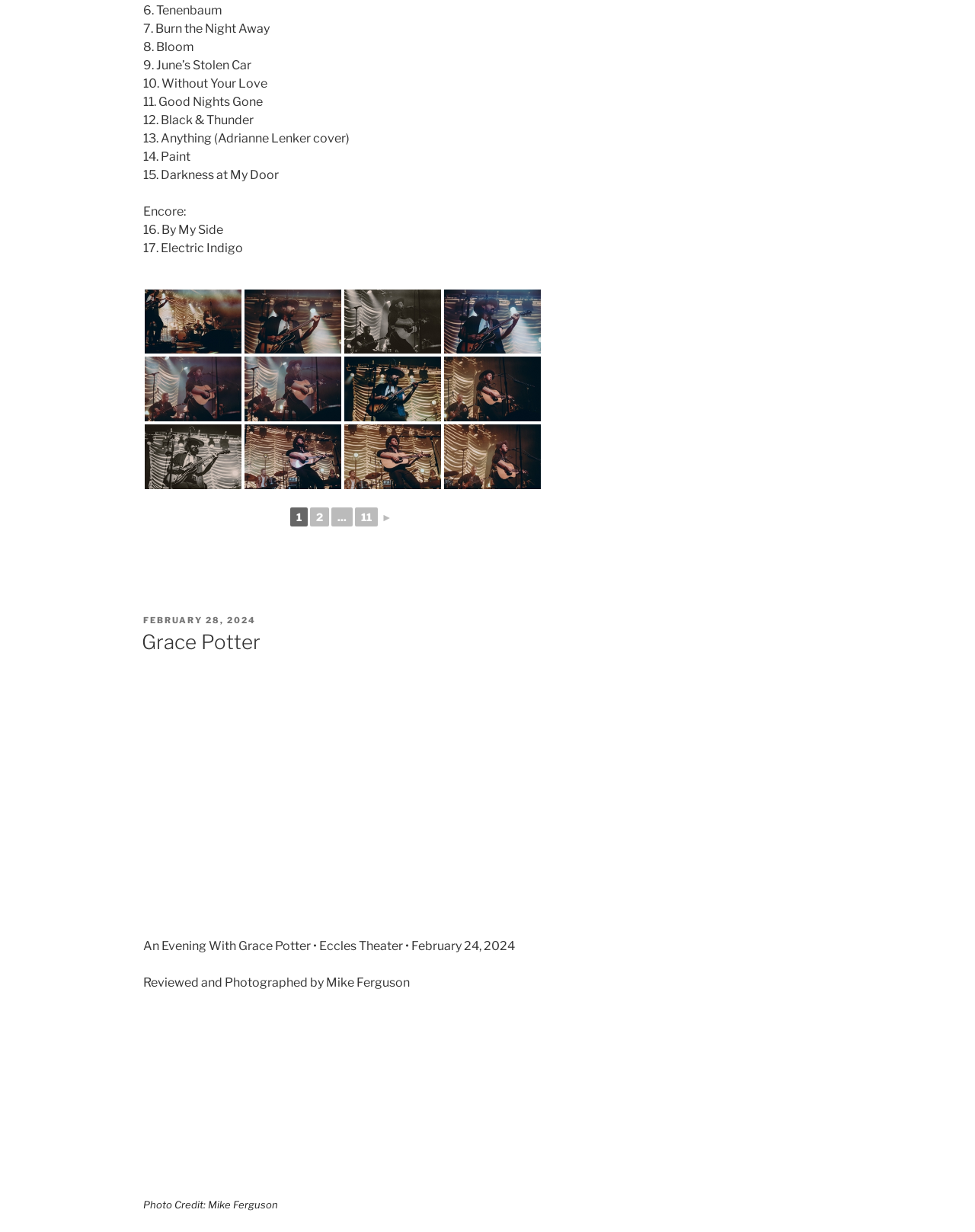Give the bounding box coordinates for the element described by: "11".

[0.364, 0.412, 0.387, 0.427]